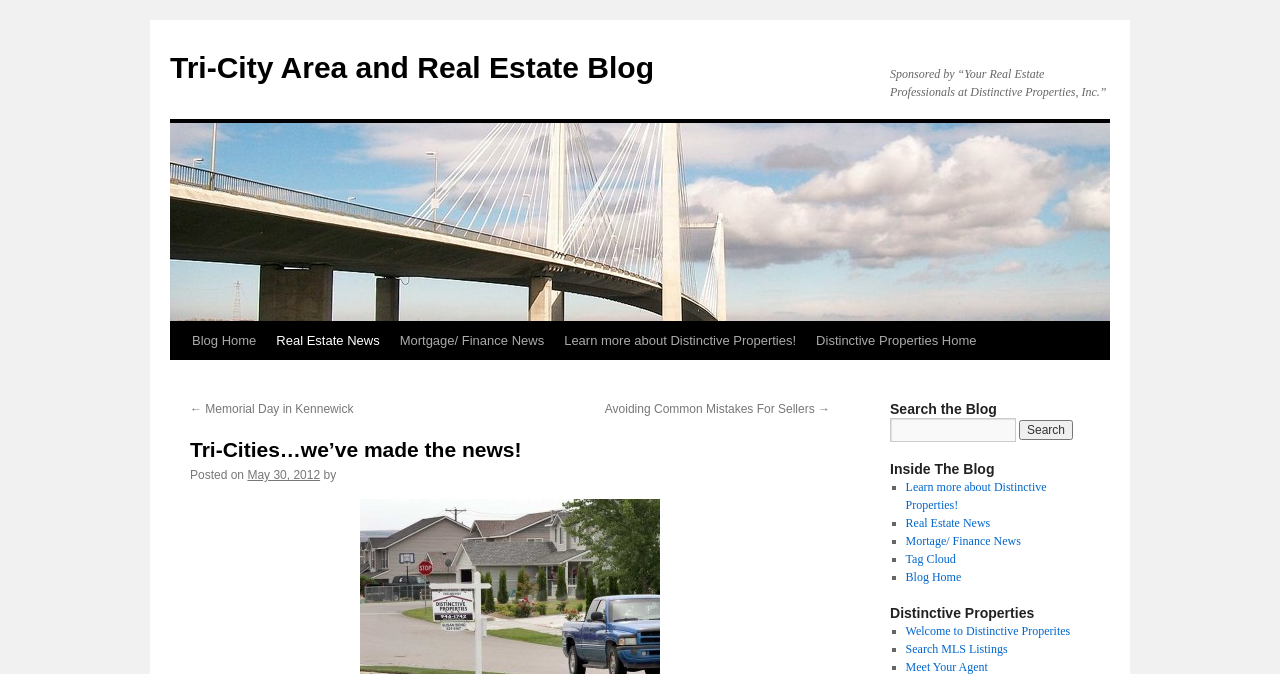Please identify the bounding box coordinates of the area I need to click to accomplish the following instruction: "Search the blog".

[0.695, 0.62, 0.852, 0.656]